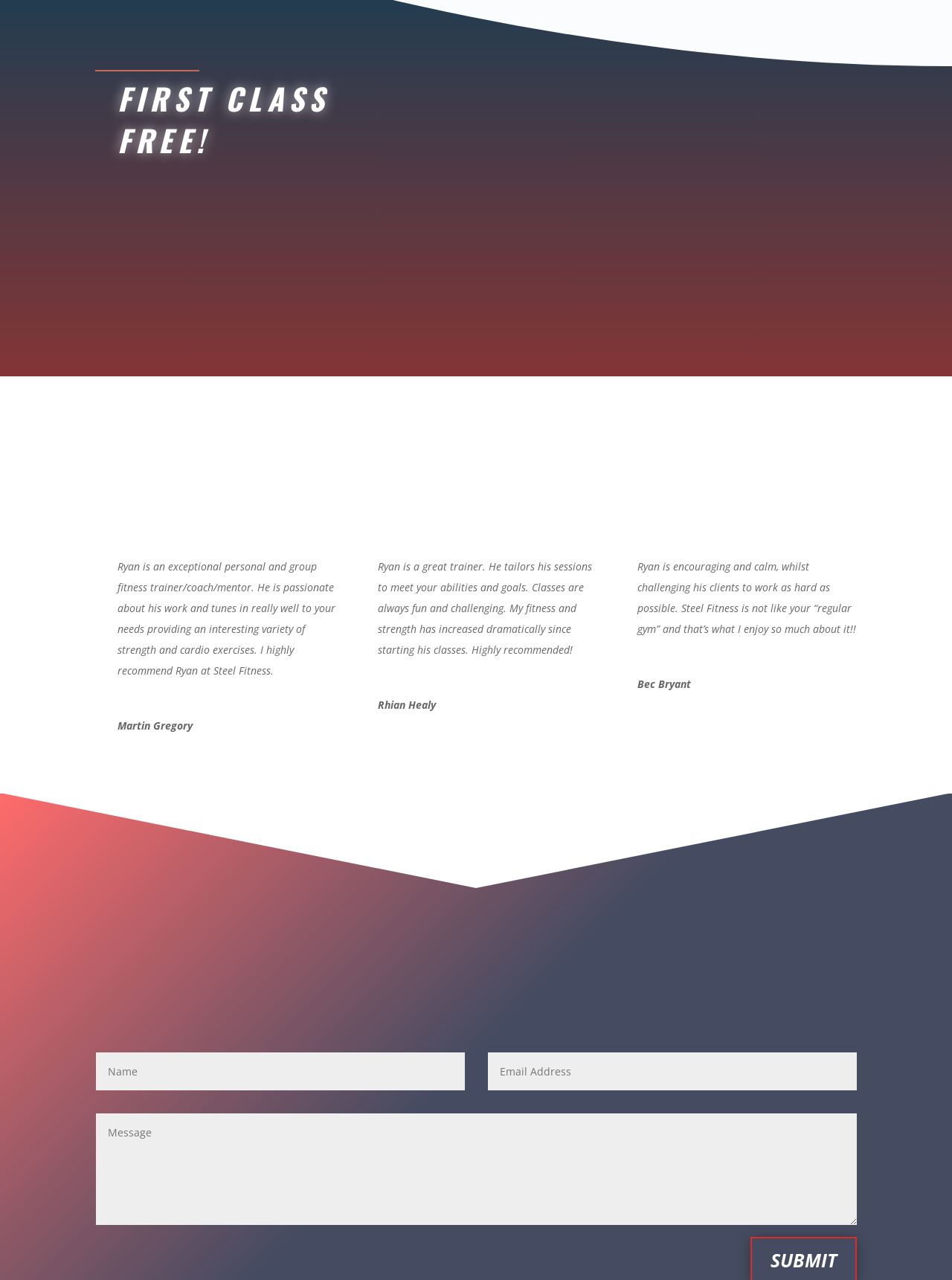Provide the bounding box coordinates for the UI element described in this sentence: "\". The coordinates should be four float values between 0 and 1, i.e., [left, top, right, bottom].

[0.131, 0.115, 0.156, 0.124]